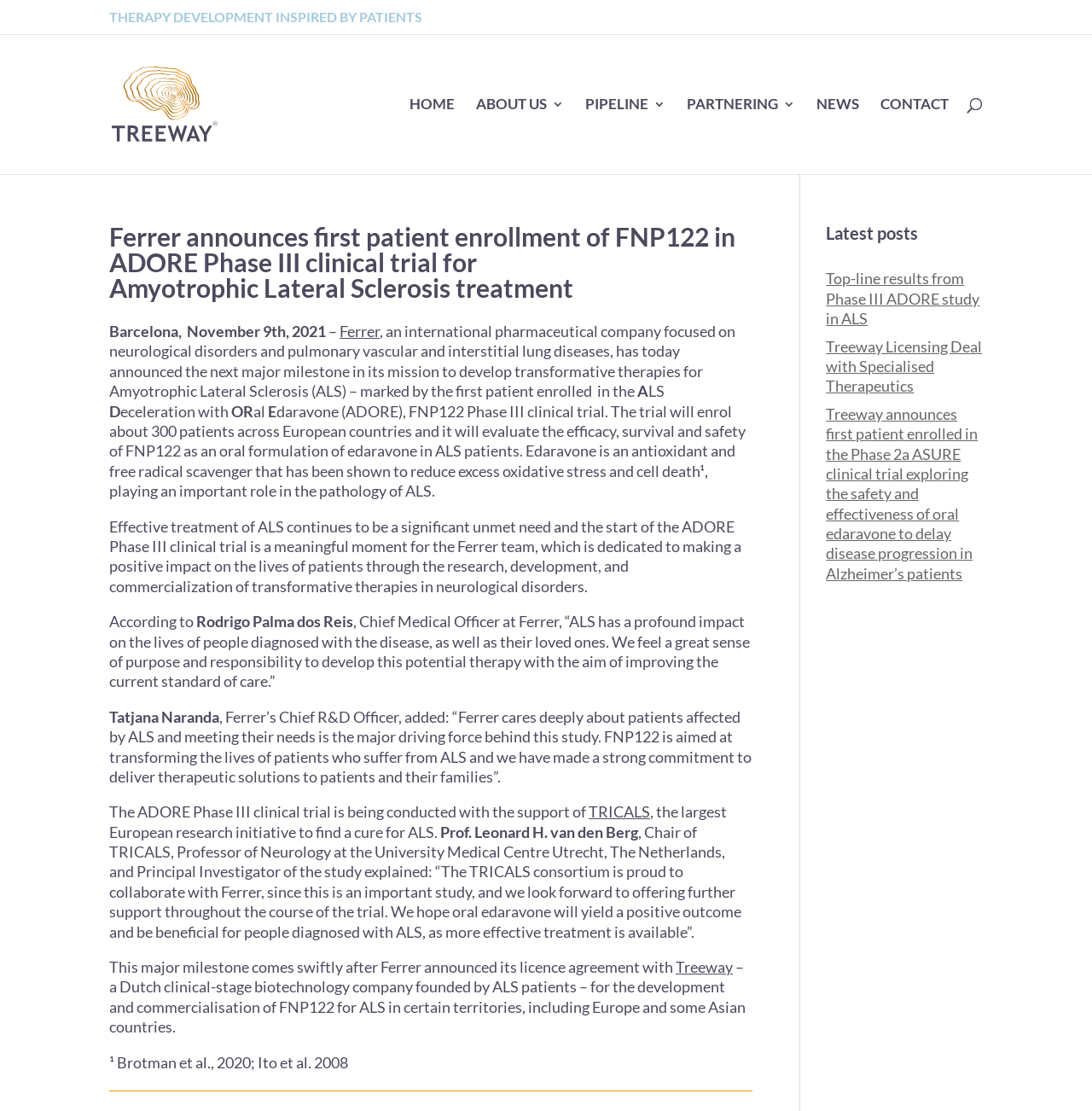Locate the bounding box coordinates of the region to be clicked to comply with the following instruction: "Click on the Treeway link". The coordinates must be four float numbers between 0 and 1, in the form [left, top, right, bottom].

[0.102, 0.083, 0.22, 0.1]